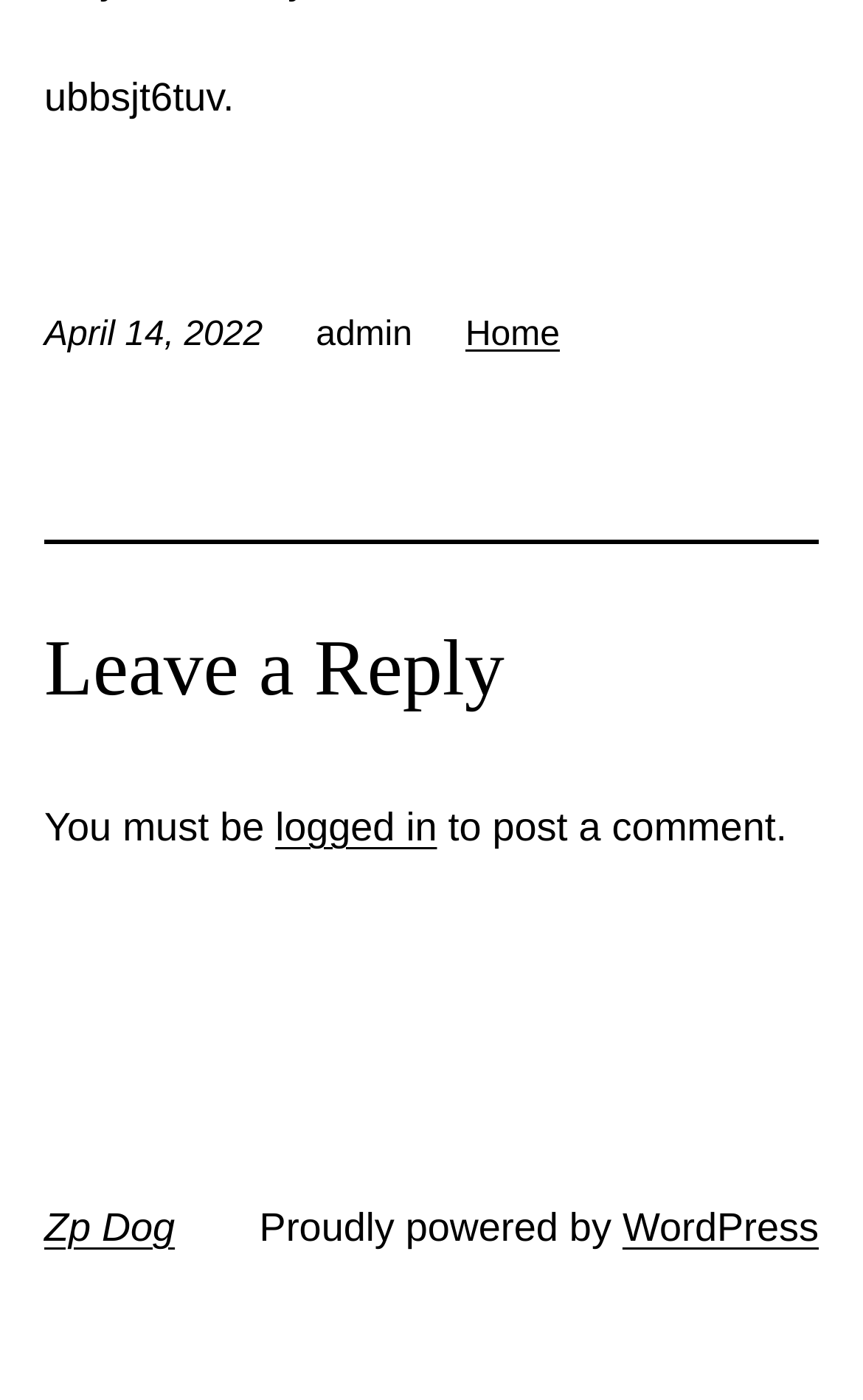What platform is the blog powered by?
Please ensure your answer to the question is detailed and covers all necessary aspects.

I found the platform that powers the blog by looking at the link 'WordPress' which is located at the bottom of the page, near the text 'Proudly powered by'.